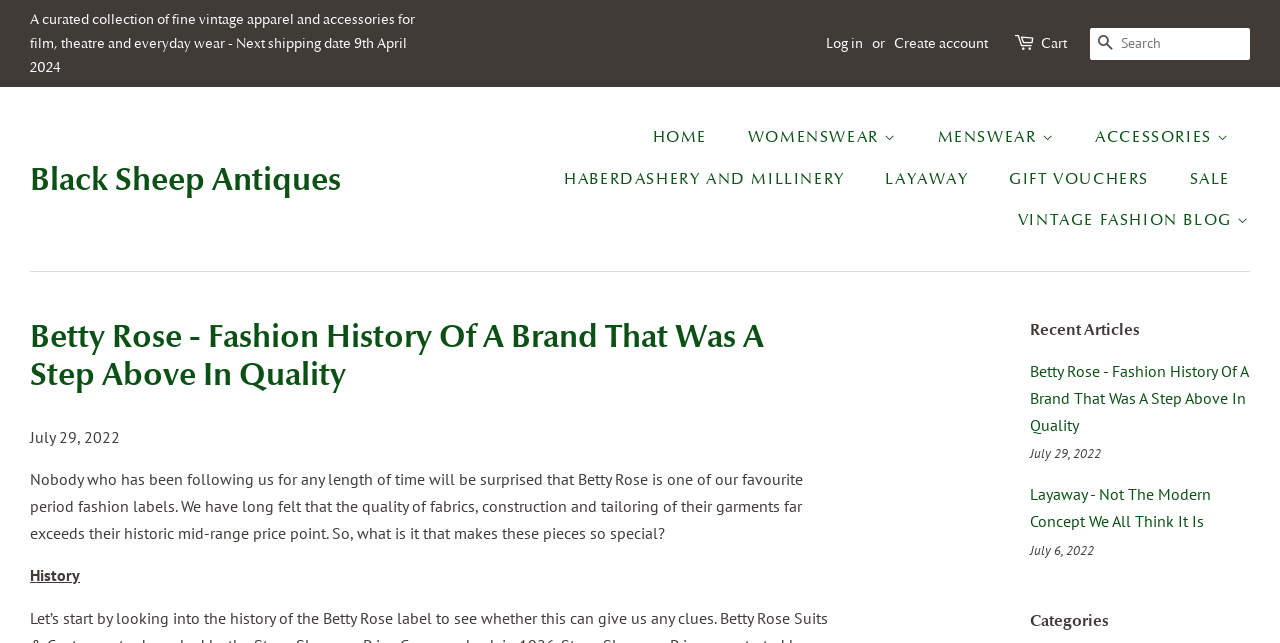Identify the bounding box coordinates of the region that needs to be clicked to carry out this instruction: "Search for vintage apparel". Provide these coordinates as four float numbers ranging from 0 to 1, i.e., [left, top, right, bottom].

[0.852, 0.043, 0.977, 0.093]